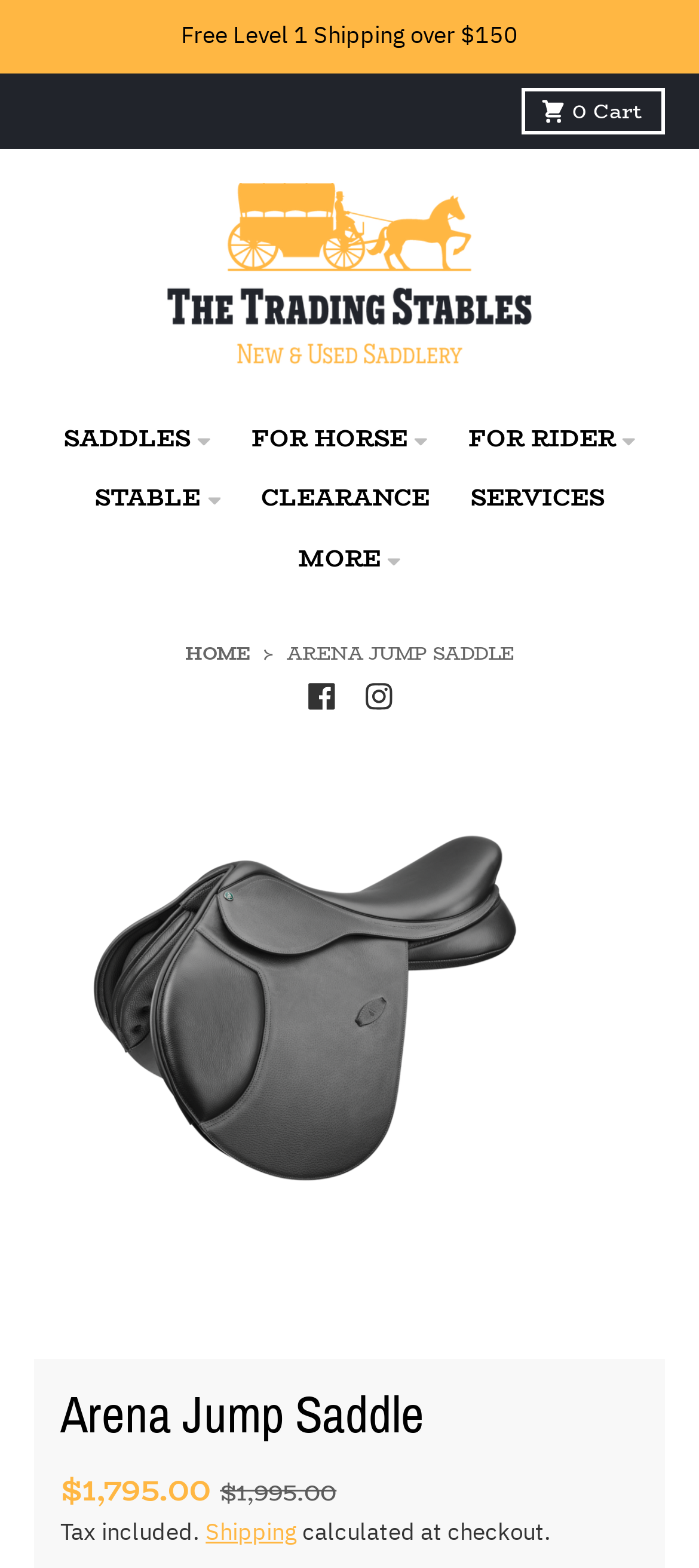Provide the bounding box coordinates, formatted as (top-left x, top-left y, bottom-right x, bottom-right y), with all values being floating point numbers between 0 and 1. Identify the bounding box of the UI element that matches the description: FOR RIDER

[0.641, 0.261, 0.938, 0.299]